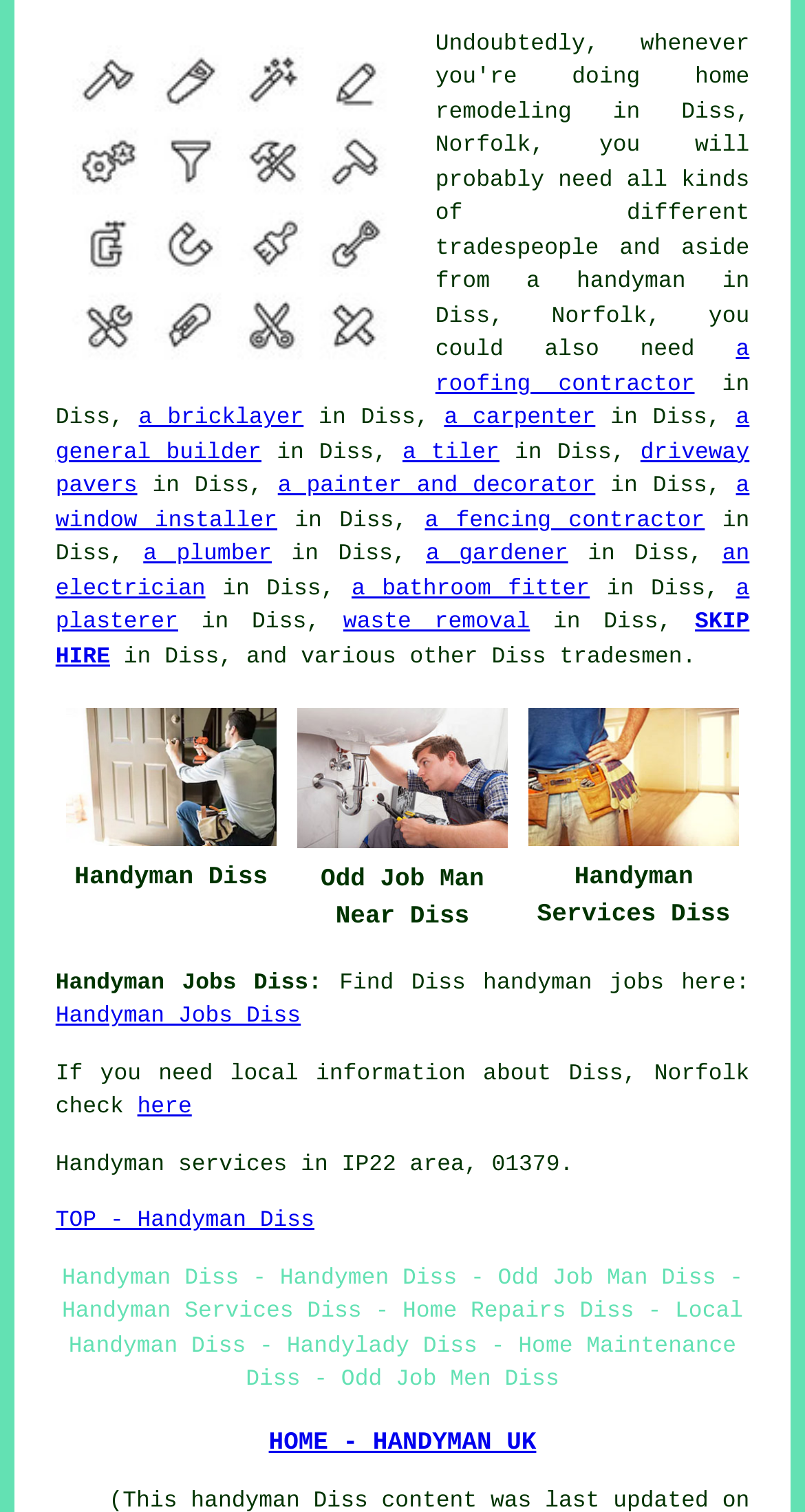Please identify the bounding box coordinates of the clickable element to fulfill the following instruction: "Go to the top of the handyman Diss page". The coordinates should be four float numbers between 0 and 1, i.e., [left, top, right, bottom].

[0.069, 0.8, 0.391, 0.816]